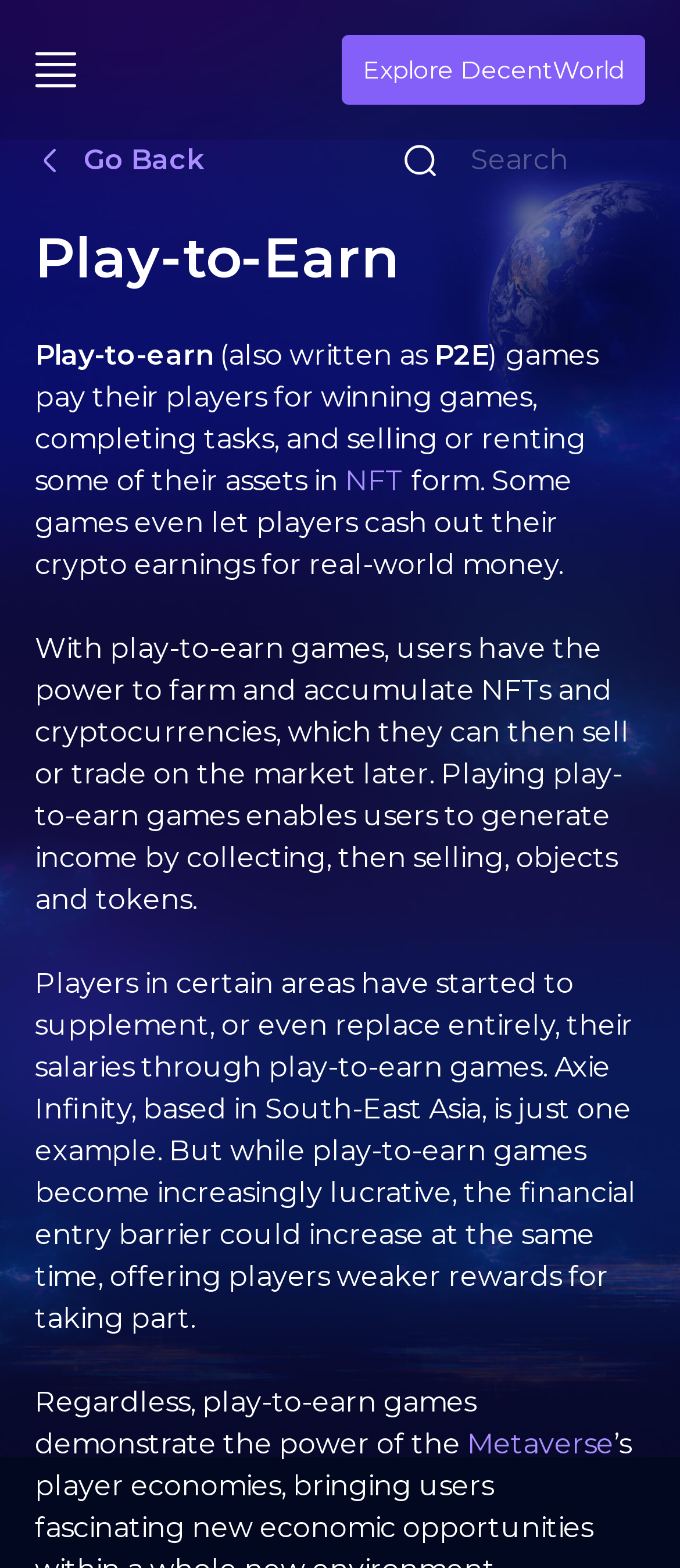Given the description: "Drivers", determine the bounding box coordinates of the UI element. The coordinates should be formatted as four float numbers between 0 and 1, [left, top, right, bottom].

None